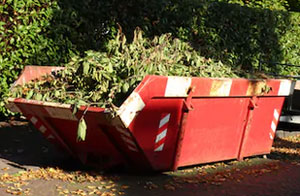What is the benefit of proper waste management?
Please give a detailed and thorough answer to the question, covering all relevant points.

Proper waste management aids in recycling efforts and minimizes the environmental impact of construction activities, which is essential for maintaining a sustainable environment.